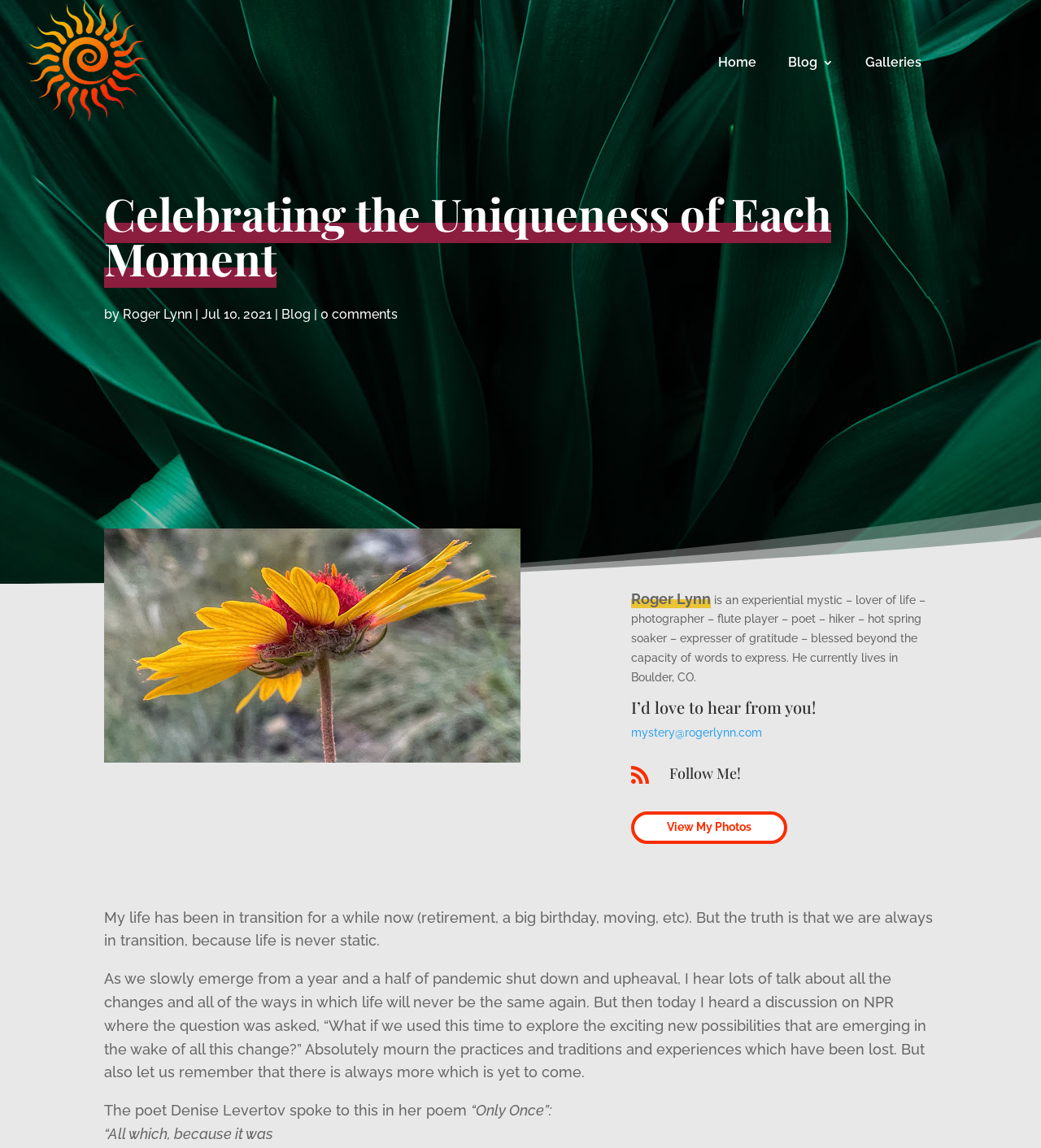Extract the bounding box coordinates of the UI element described by: "View My Photos". The coordinates should include four float numbers ranging from 0 to 1, e.g., [left, top, right, bottom].

[0.606, 0.707, 0.756, 0.735]